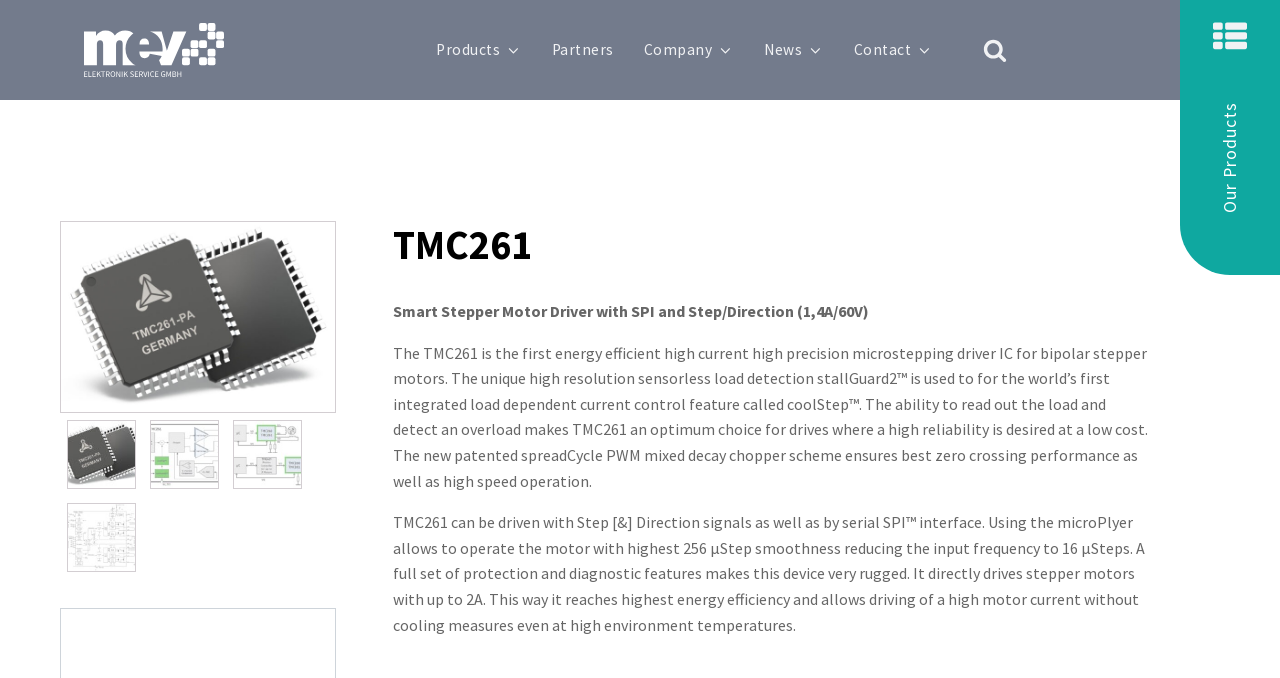Identify the coordinates of the bounding box for the element that must be clicked to accomplish the instruction: "Click on Products".

[0.341, 0.042, 0.431, 0.106]